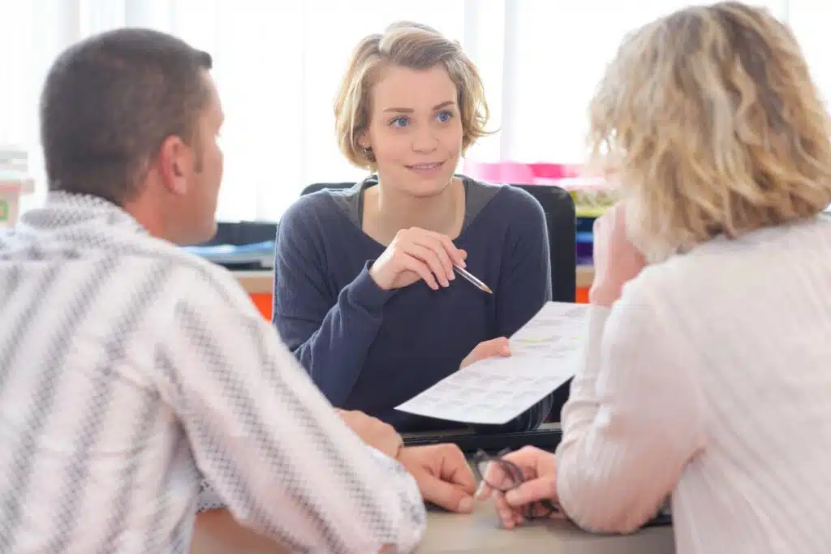Break down the image and provide a full description, noting any significant aspects.

The image captures a moment in an engaging discussion at a desk, where a real estate professional is conversing with two prospective homebuyers. The individual on the left, a man with short hair, is listening attentively, while the woman on the right, who has curly blonde hair, appears to be contemplating the discussion. The woman in the center, representing the real estate agent, looks confident as she gestures with a pen in her hand, indicating details on a document laid out on the table. The background features a well-lit environment with soft natural light filtering through large windows, creating a welcoming atmosphere for the conversation about new homes and their options in the housing market. This scene emphasizes the importance of effective communication and guidance in helping buyers navigate their decisions regarding property investments.